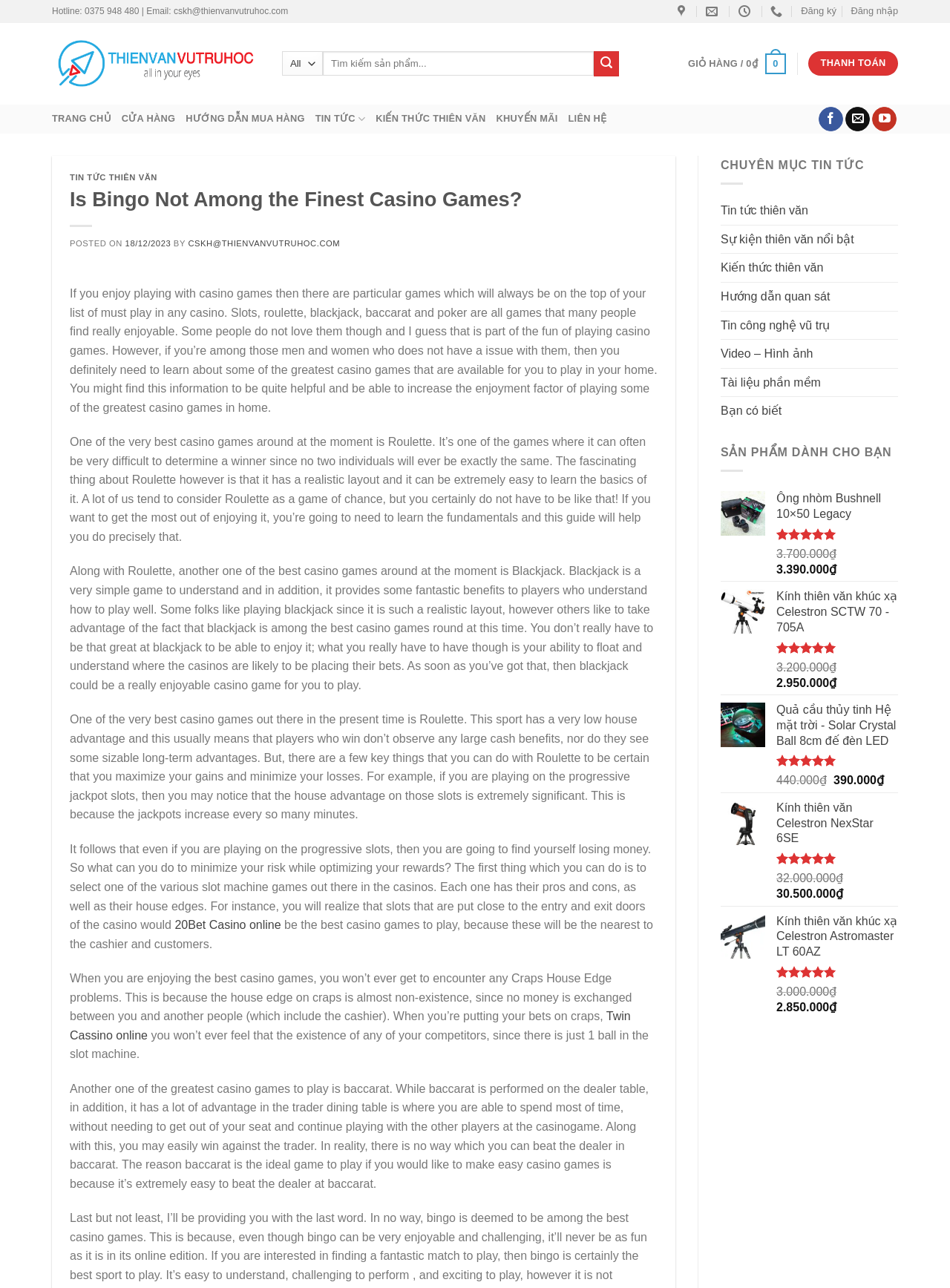Locate and extract the headline of this webpage.

Is Bingo Not Among the Finest Casino Games?